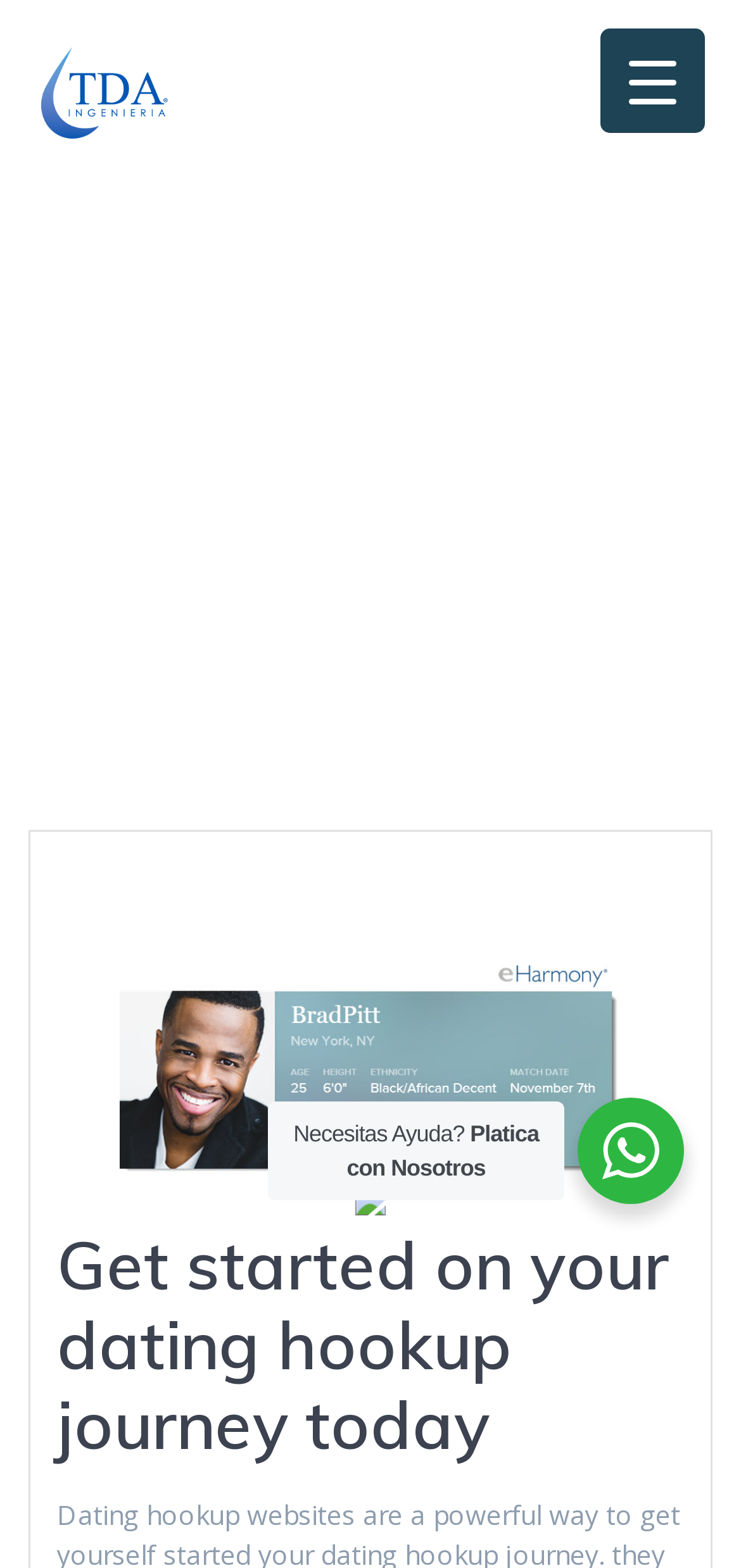Using a single word or phrase, answer the following question: 
What is the purpose of the button at the top right corner?

Menu Trigger